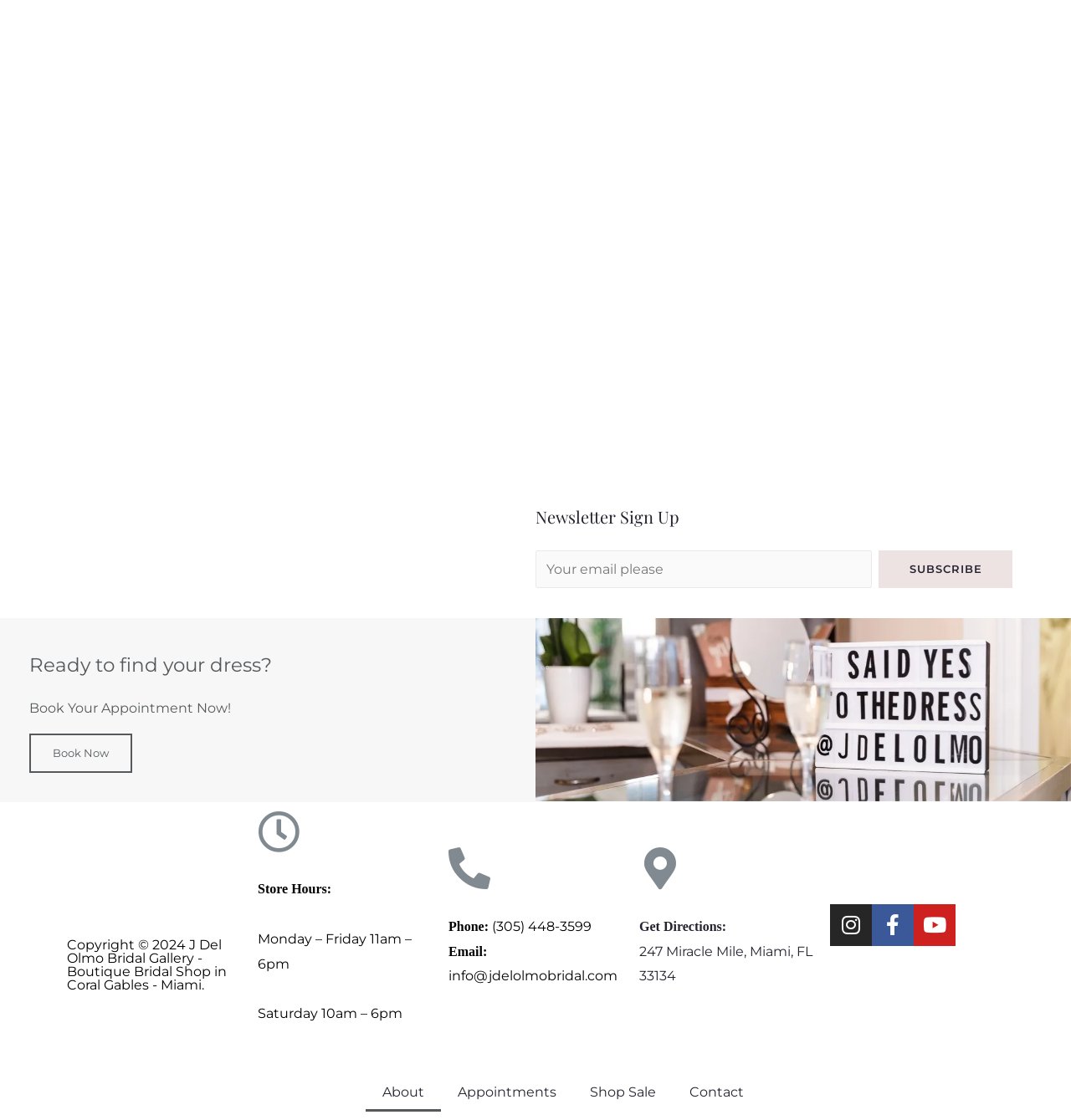Return the bounding box coordinates of the UI element that corresponds to this description: "Subscribe". The coordinates must be given as four float numbers in the range of 0 and 1, [left, top, right, bottom].

[0.82, 0.492, 0.945, 0.525]